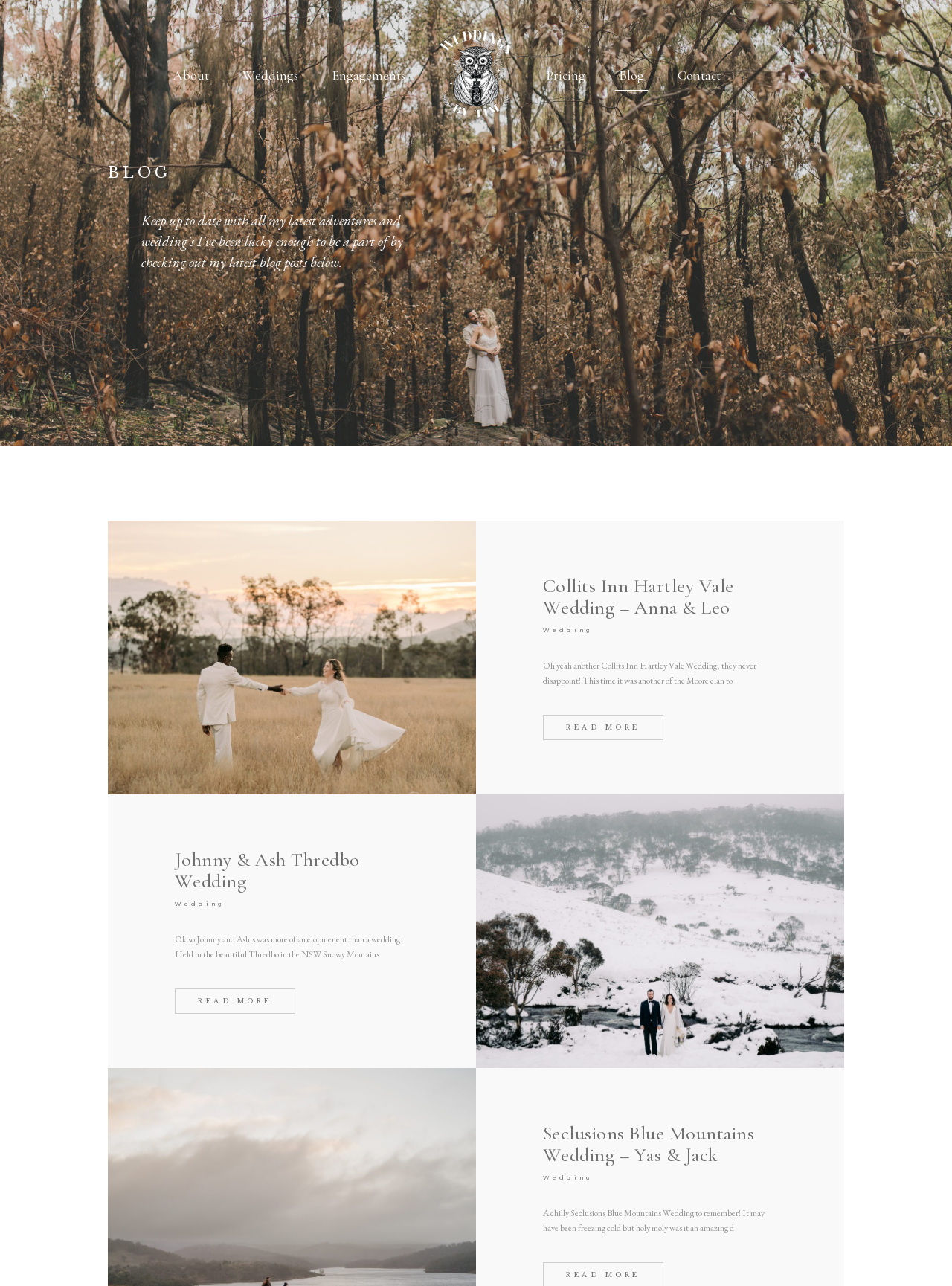Pinpoint the bounding box coordinates of the area that must be clicked to complete this instruction: "Click on About link".

[0.182, 0.053, 0.22, 0.065]